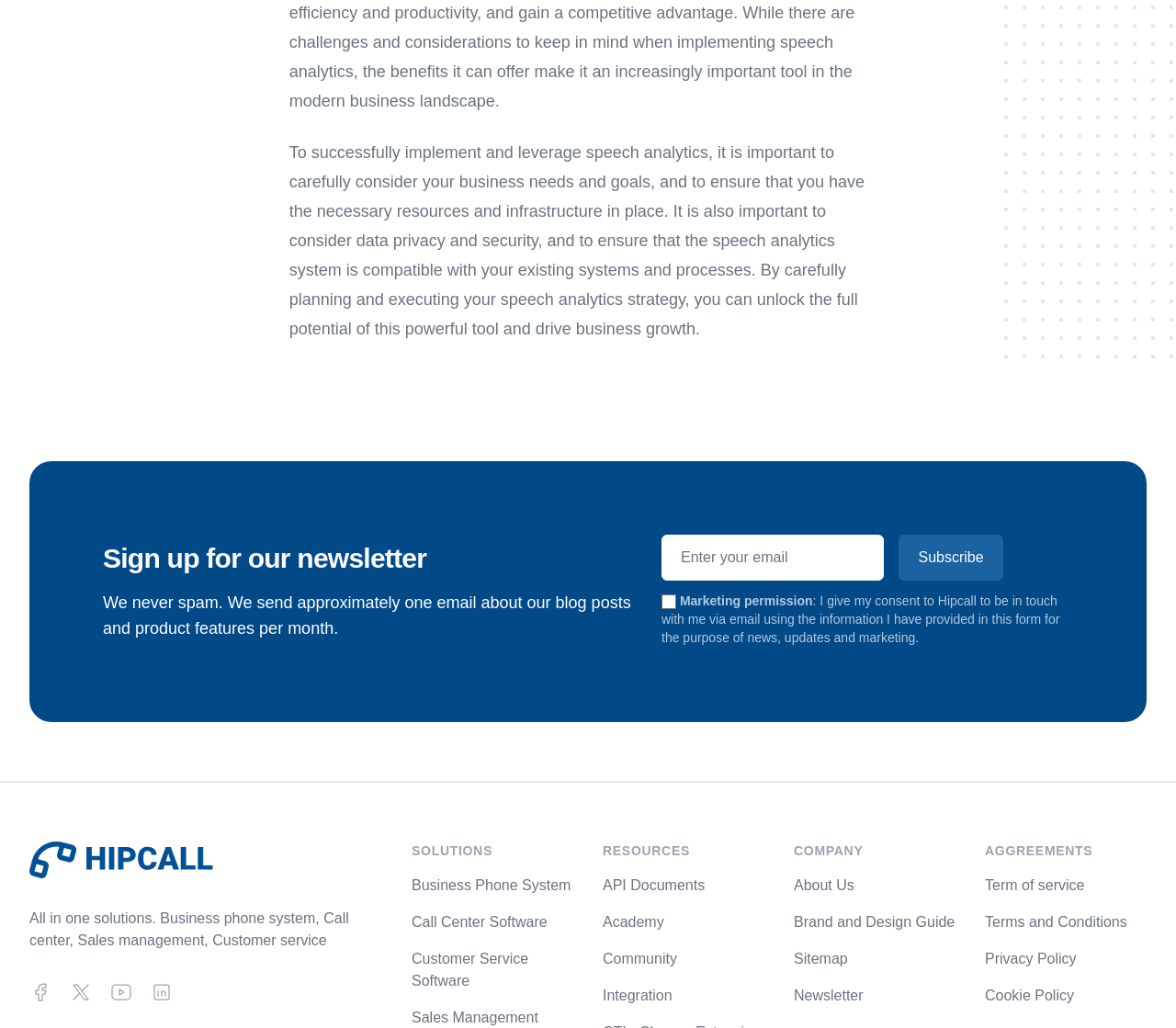What types of solutions are offered?
Please craft a detailed and exhaustive response to the question.

The webpage offers all-in-one solutions, including business phone system, call center, sales management, and customer service, as mentioned in the static text at the bottom of the webpage.